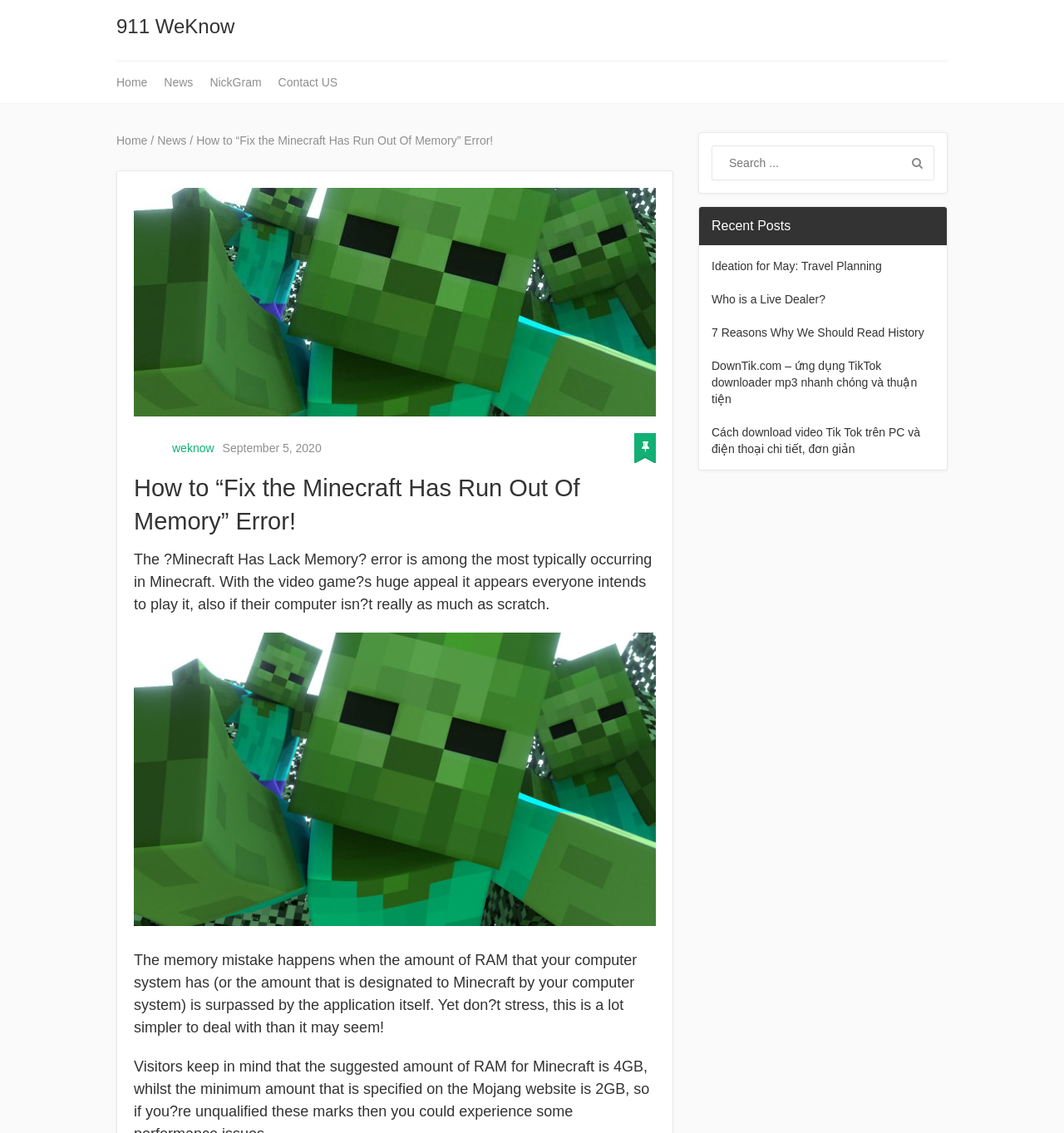Show the bounding box coordinates of the element that should be clicked to complete the task: "Click on the 'News' link".

[0.146, 0.054, 0.189, 0.091]